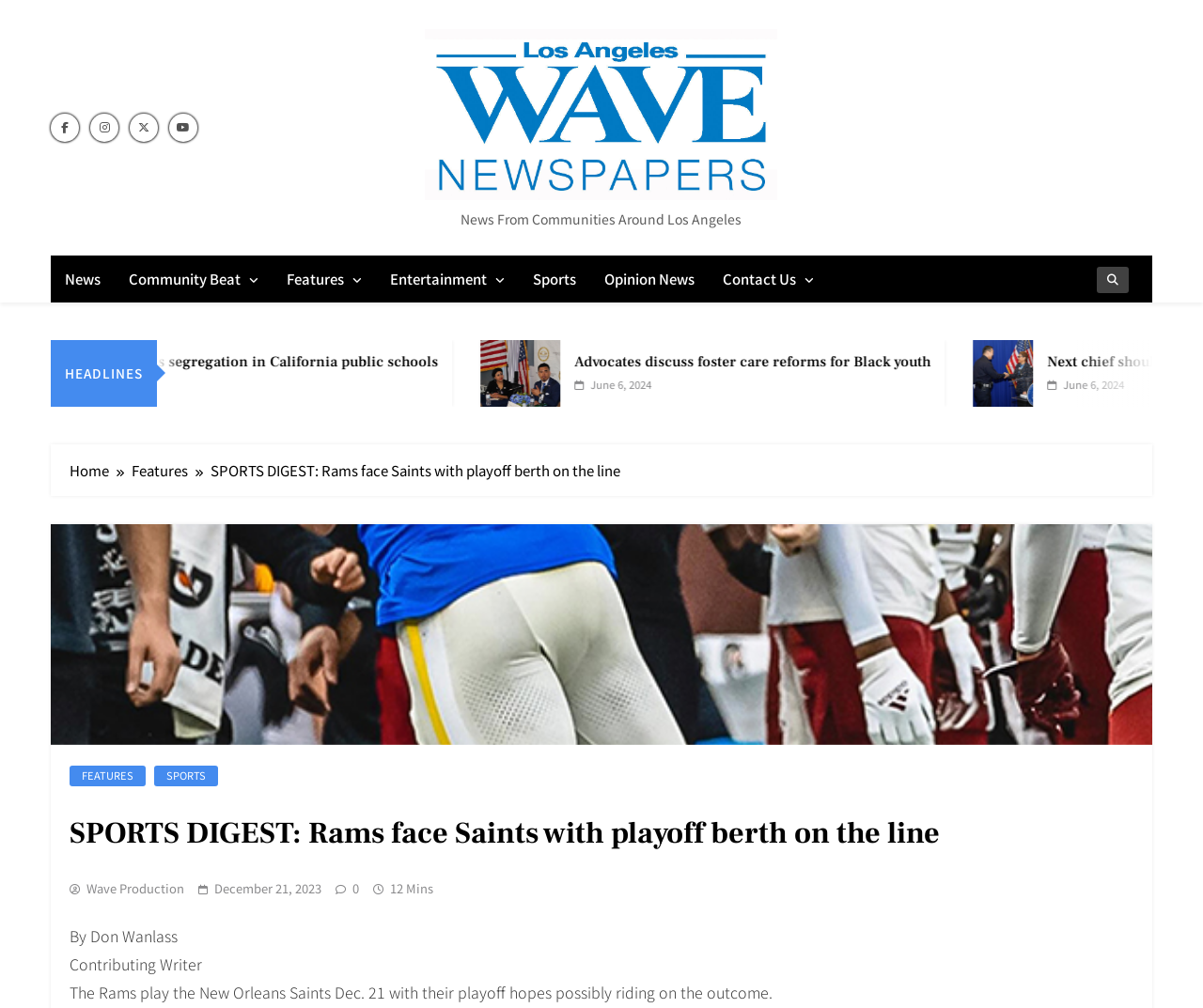Who is the author of the article?
From the details in the image, provide a complete and detailed answer to the question.

The answer can be found in the static text 'By Don Wanlass' which is located below the heading 'SPORTS DIGEST: Rams face Saints with playoff berth on the line'.